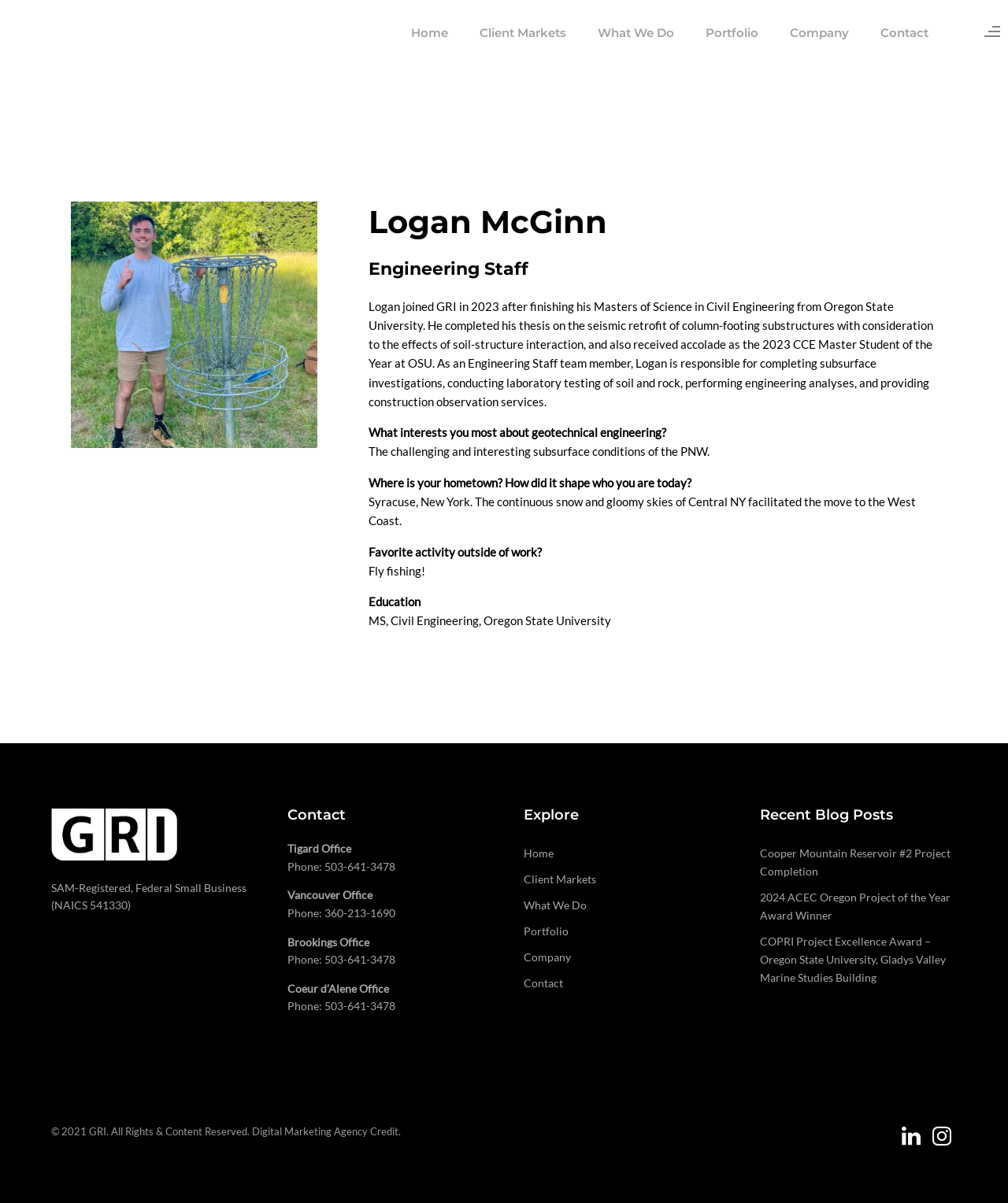Generate a comprehensive description of the contents of the webpage.

This webpage is about Logan McGinn, an Engineering Staff member at Geotechnical Resources, Inc. (GRI). The page has a sidebar menu controller on the top right corner, and a navigation menu at the top with links to various sections such as Home, Client Markets, What We Do, Portfolio, Company, and Contact.

Below the navigation menu, there is a large section dedicated to Logan McGinn, featuring a figure of him playing disc golf on the left side, and a heading with his name and title on the right side. Below the heading, there is a paragraph of text describing his background, education, and responsibilities as an Engineering Staff team member.

The page also includes a series of questions and answers about Logan's interests, hobbies, and education. These questions and answers are arranged in a vertical column on the right side of the page.

On the bottom left side of the page, there is a section with contact information for GRI's offices in Tigard, Vancouver, Brookings, and Coeur d'Alene, including phone numbers and addresses.

Next to the contact information, there is a section with links to explore GRI's website, including links to Home, Client Markets, What We Do, Portfolio, Company, and Contact.

Finally, at the bottom of the page, there is a section with recent blog posts, featuring links to articles about various projects and awards. The page ends with a copyright notice and a link to a digital marketing agency credit.